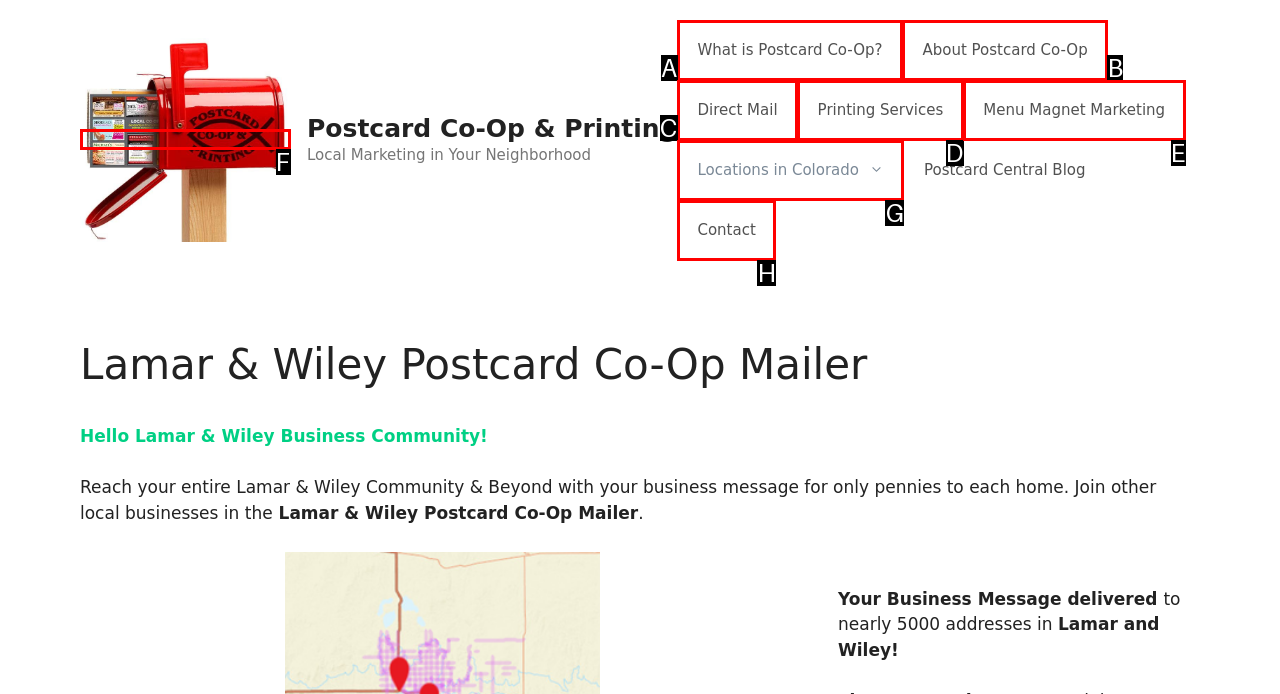Based on the description: Papal records, find the HTML element that matches it. Provide your answer as the letter of the chosen option.

None